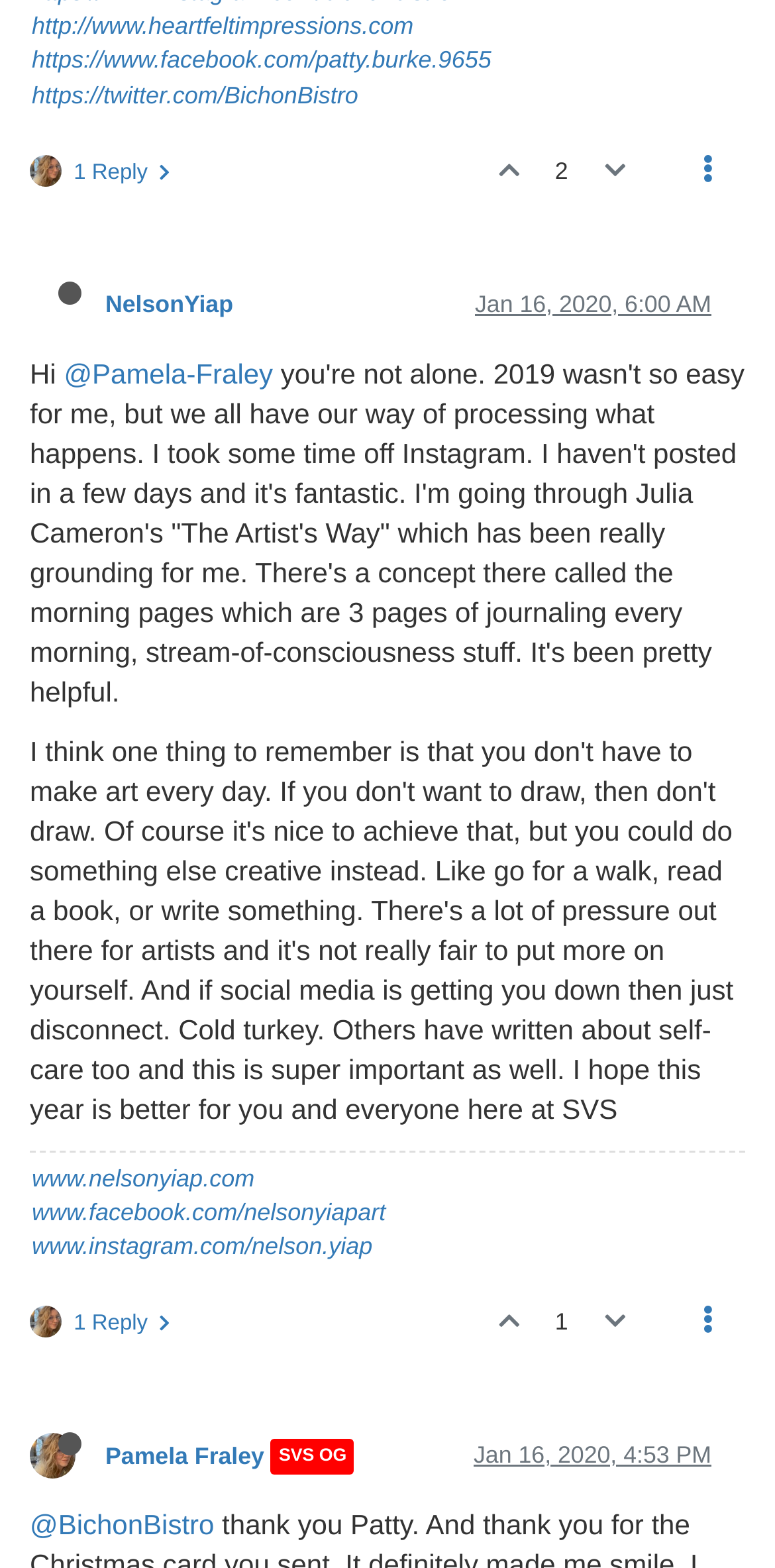Locate the bounding box coordinates of the UI element described by: "alt="NelsonYiap" title="NelsonYiap"". The bounding box coordinates should consist of four float numbers between 0 and 1, i.e., [left, top, right, bottom].

[0.038, 0.182, 0.136, 0.203]